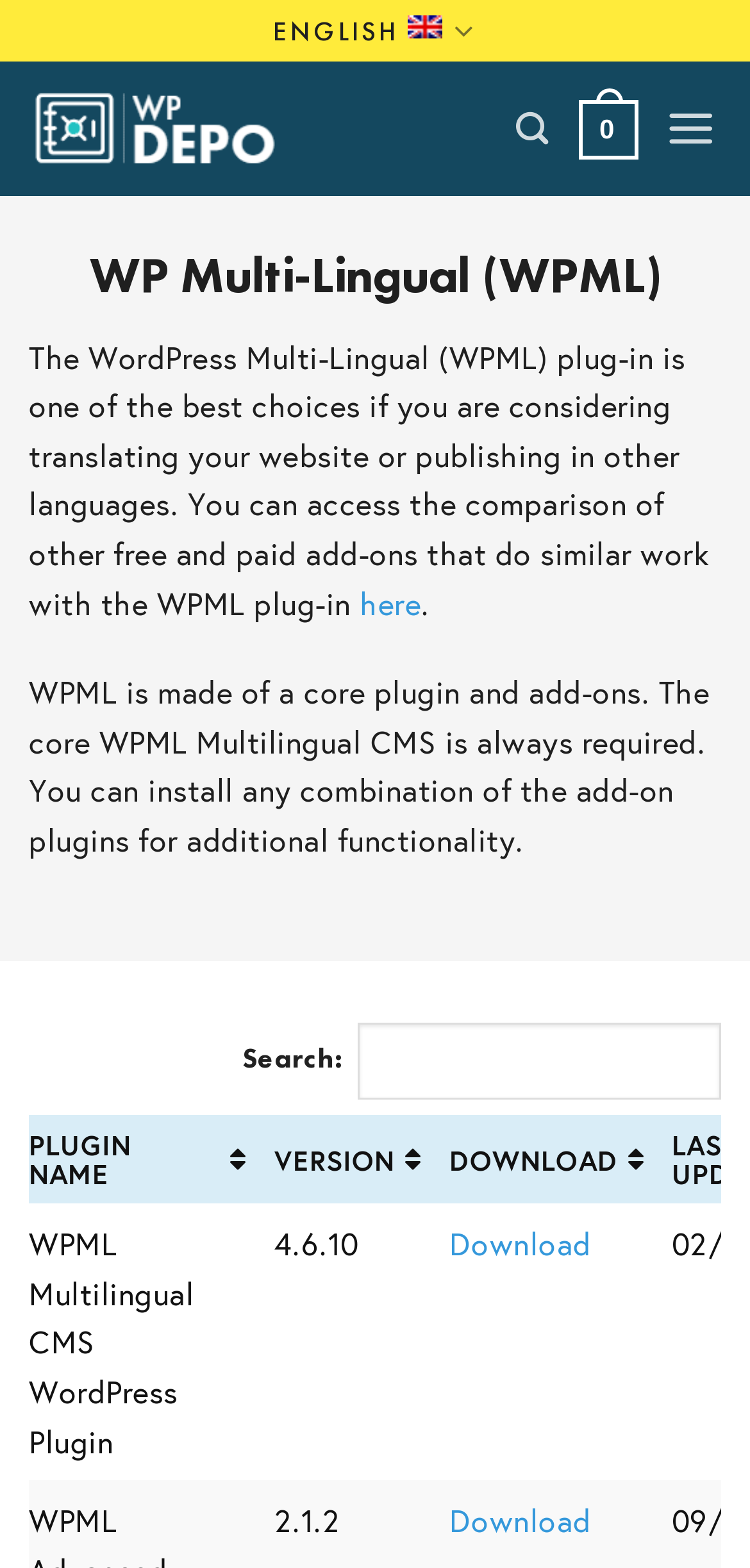Using floating point numbers between 0 and 1, provide the bounding box coordinates in the format (top-left x, top-left y, bottom-right x, bottom-right y). Locate the UI element described here: parent_node: Search:

[0.477, 0.652, 0.962, 0.702]